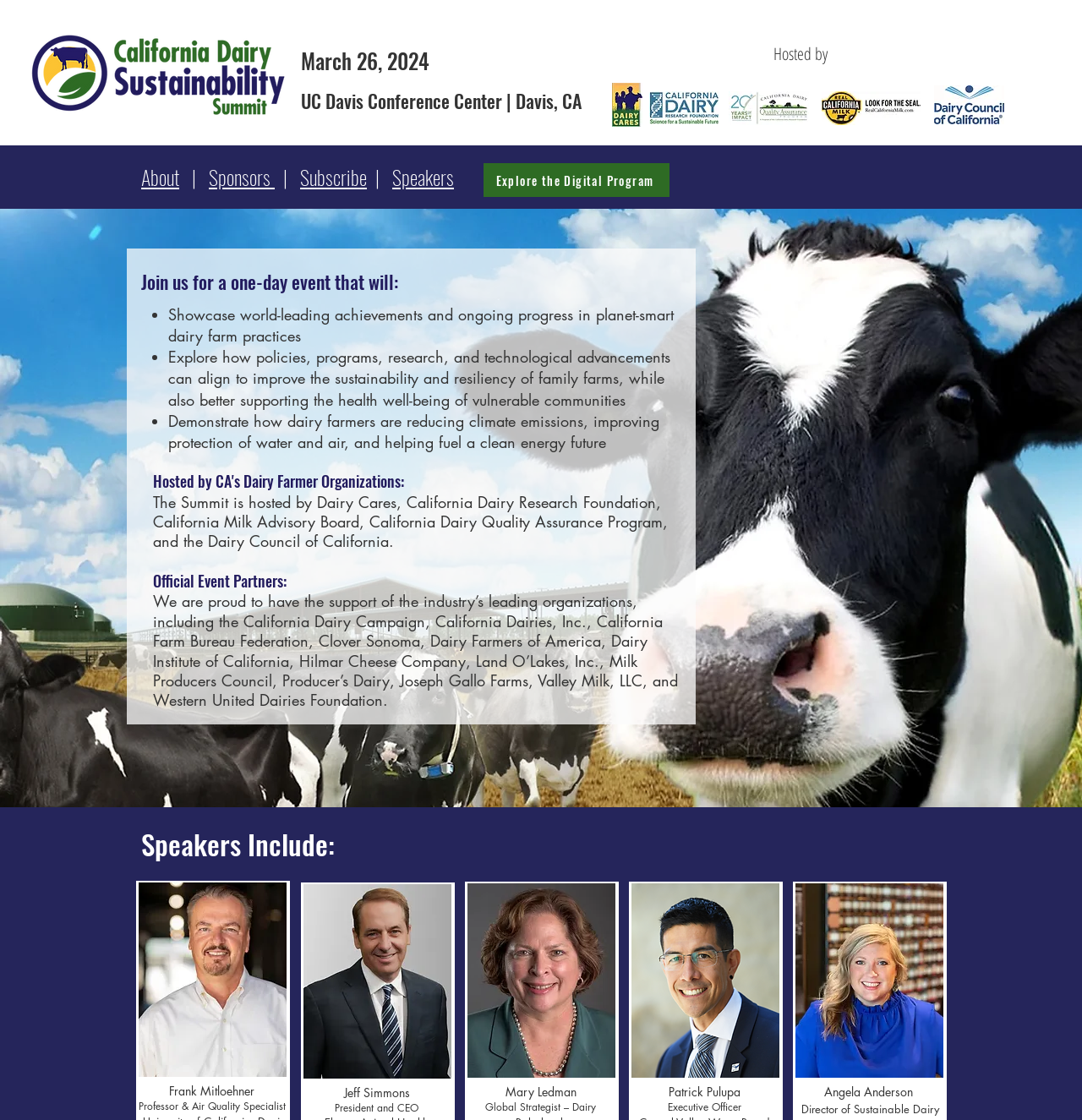Identify the coordinates of the bounding box for the element that must be clicked to accomplish the instruction: "Click the 'About' link".

[0.13, 0.144, 0.166, 0.171]